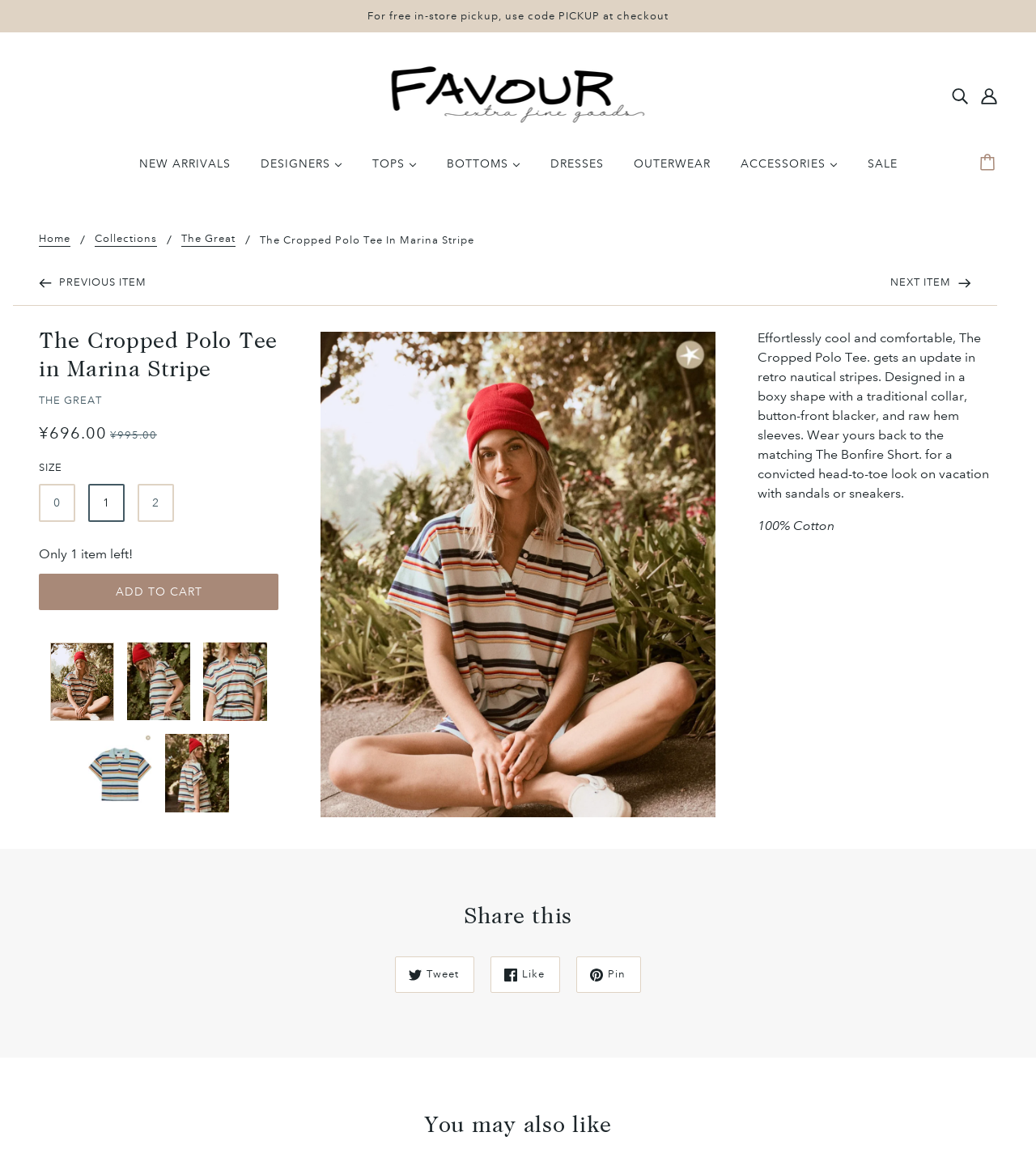Given the element description, predict the bounding box coordinates in the format (top-left x, top-left y, bottom-right x, bottom-right y), using floating point numbers between 0 and 1: The Great

[0.038, 0.343, 0.098, 0.354]